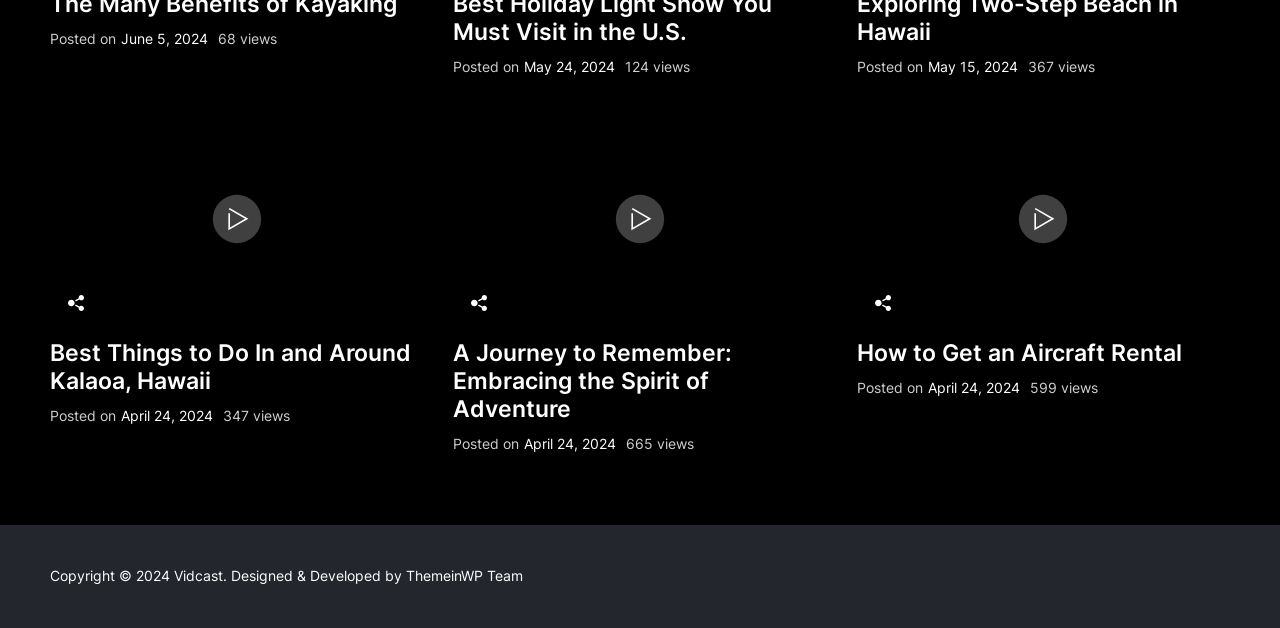Give a short answer to this question using one word or a phrase:
How many views does the second article have?

665 views